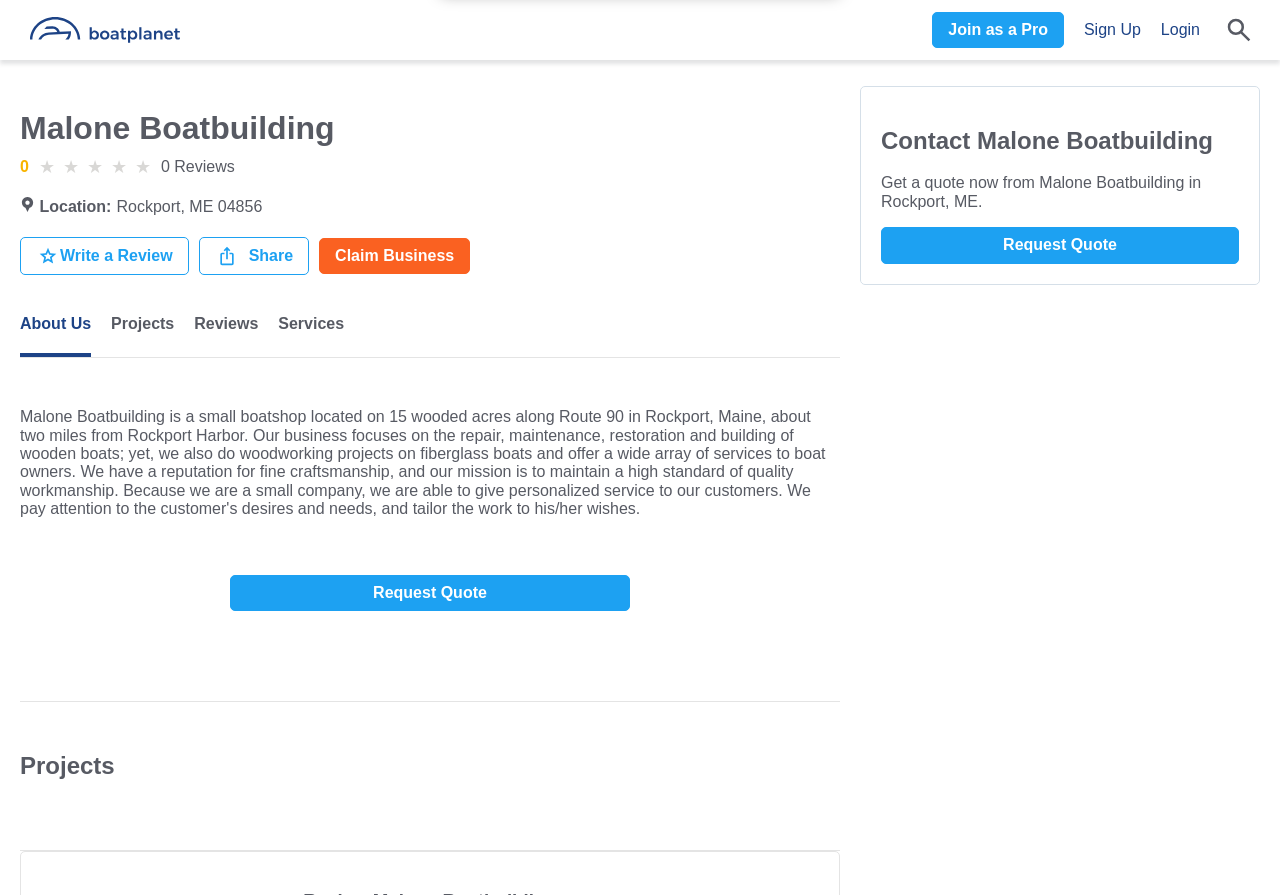How can you contact the business?
Based on the visual information, provide a detailed and comprehensive answer.

I found the contact information by looking at the static text element with the text 'Get a quote now from Malone Boatbuilding in Rockport, ME.' which is located at the bottom of the webpage.